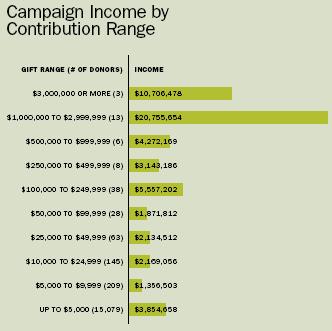Respond to the question below with a concise word or phrase:
How many donors are in the $1,000,000 to $2,999,999 range?

Not specified